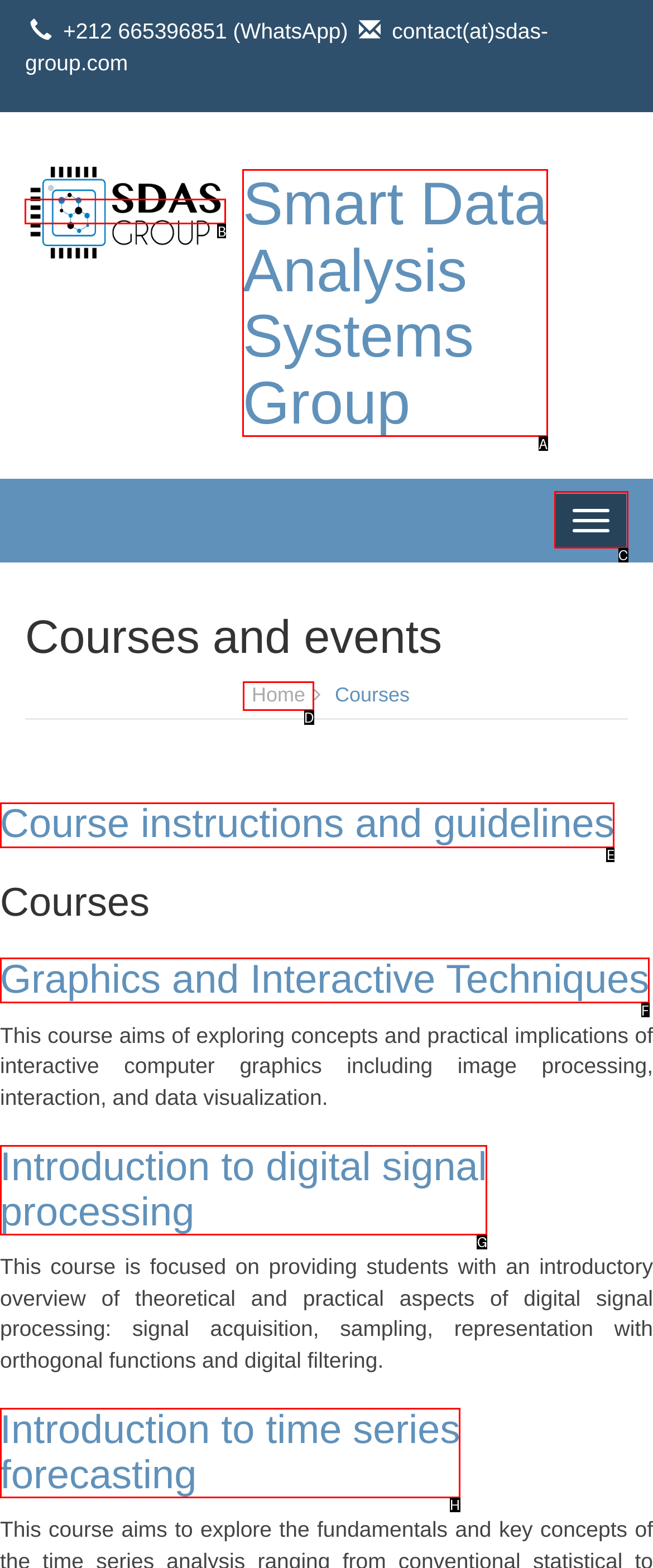Select the proper HTML element to perform the given task: Click the logo Answer with the corresponding letter from the provided choices.

B